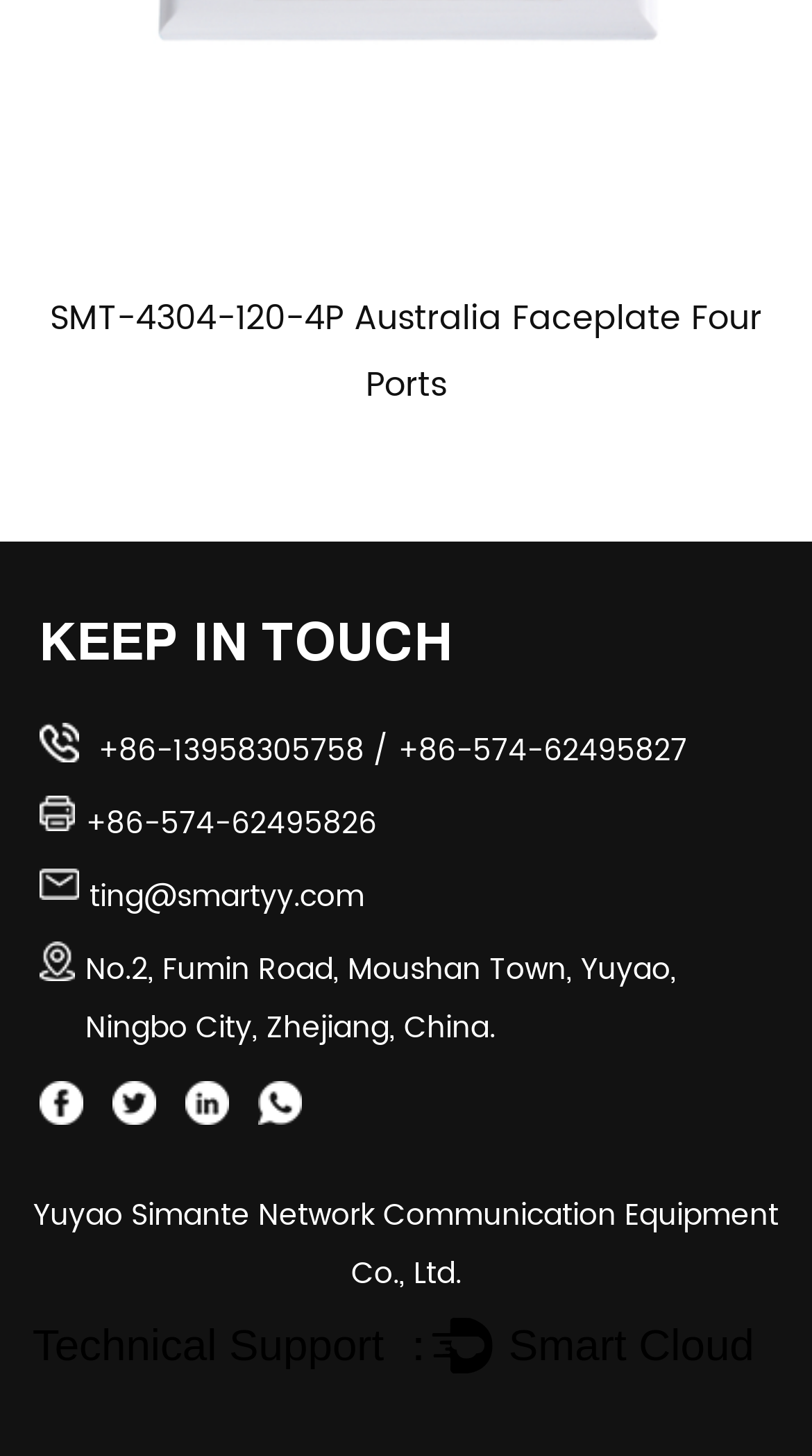Identify the bounding box coordinates for the UI element described as follows: SMT-4304-120-4P Australia Faceplate Four Ports. Use the format (top-left x, top-left y, bottom-right x, bottom-right y) and ensure all values are floating point numbers between 0 and 1.

[0.062, 0.2, 0.938, 0.283]